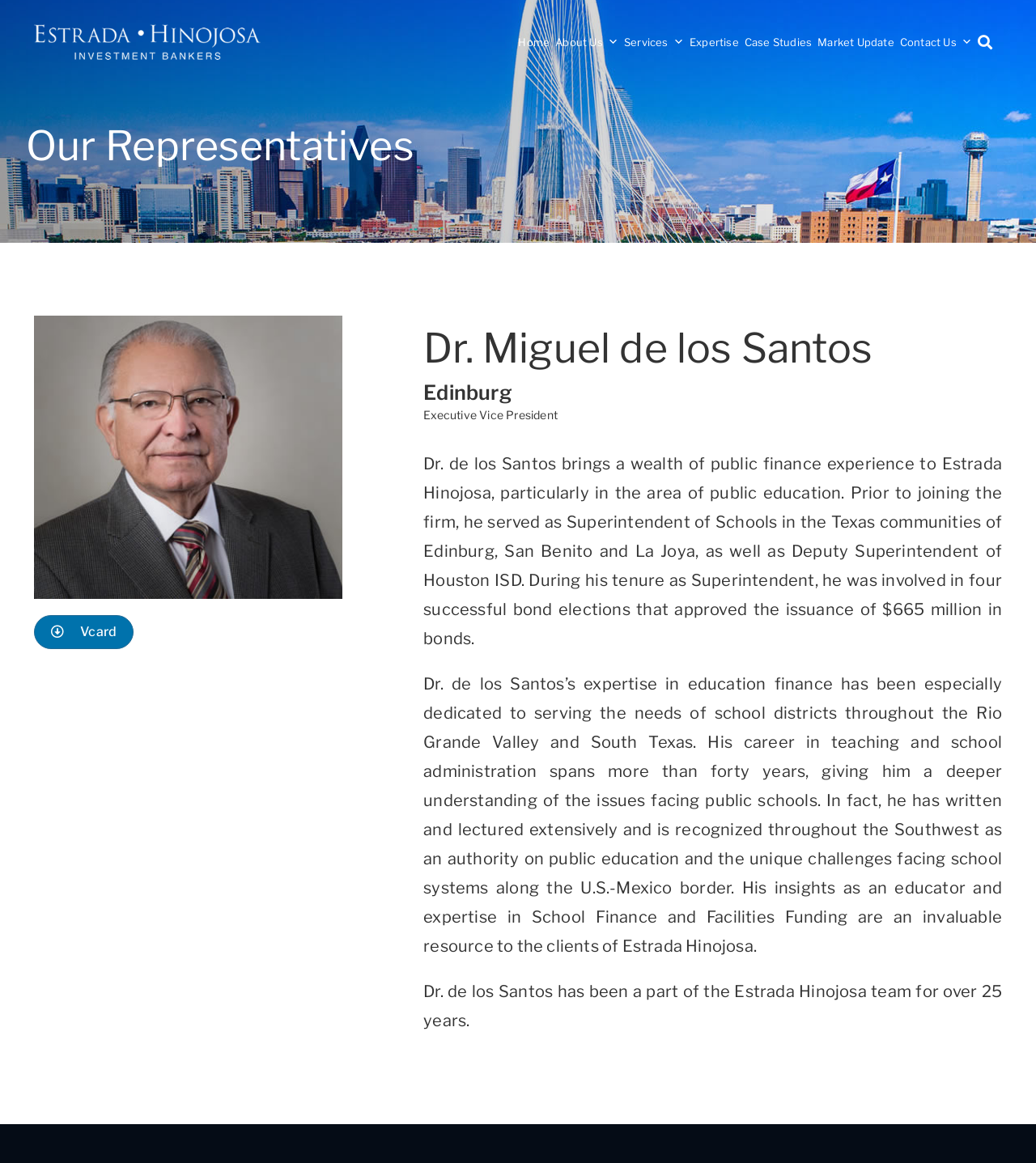Given the webpage screenshot and the description, determine the bounding box coordinates (top-left x, top-left y, bottom-right x, bottom-right y) that define the location of the UI element matching this description: Expertise

[0.666, 0.022, 0.713, 0.05]